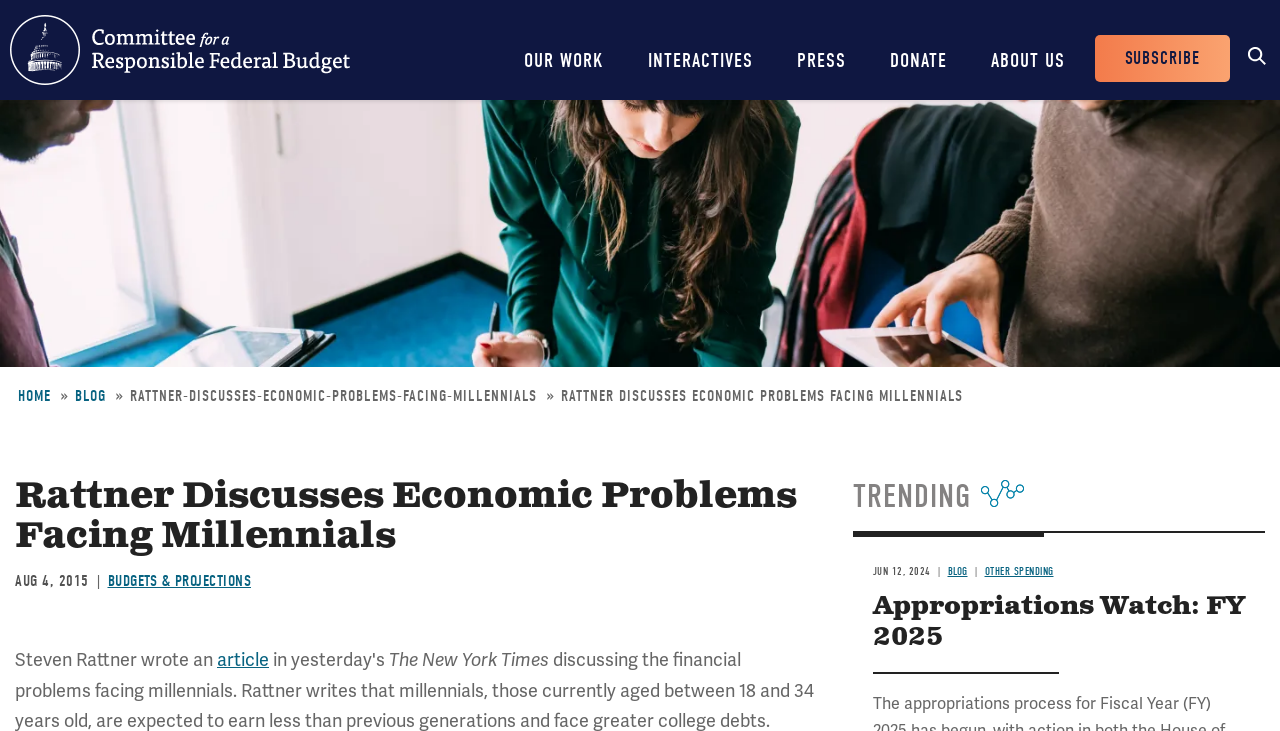Please determine the bounding box coordinates of the element to click in order to execute the following instruction: "Visit the Committee for a Responsible Federal Budget homepage". The coordinates should be four float numbers between 0 and 1, specified as [left, top, right, bottom].

[0.008, 0.021, 0.273, 0.116]